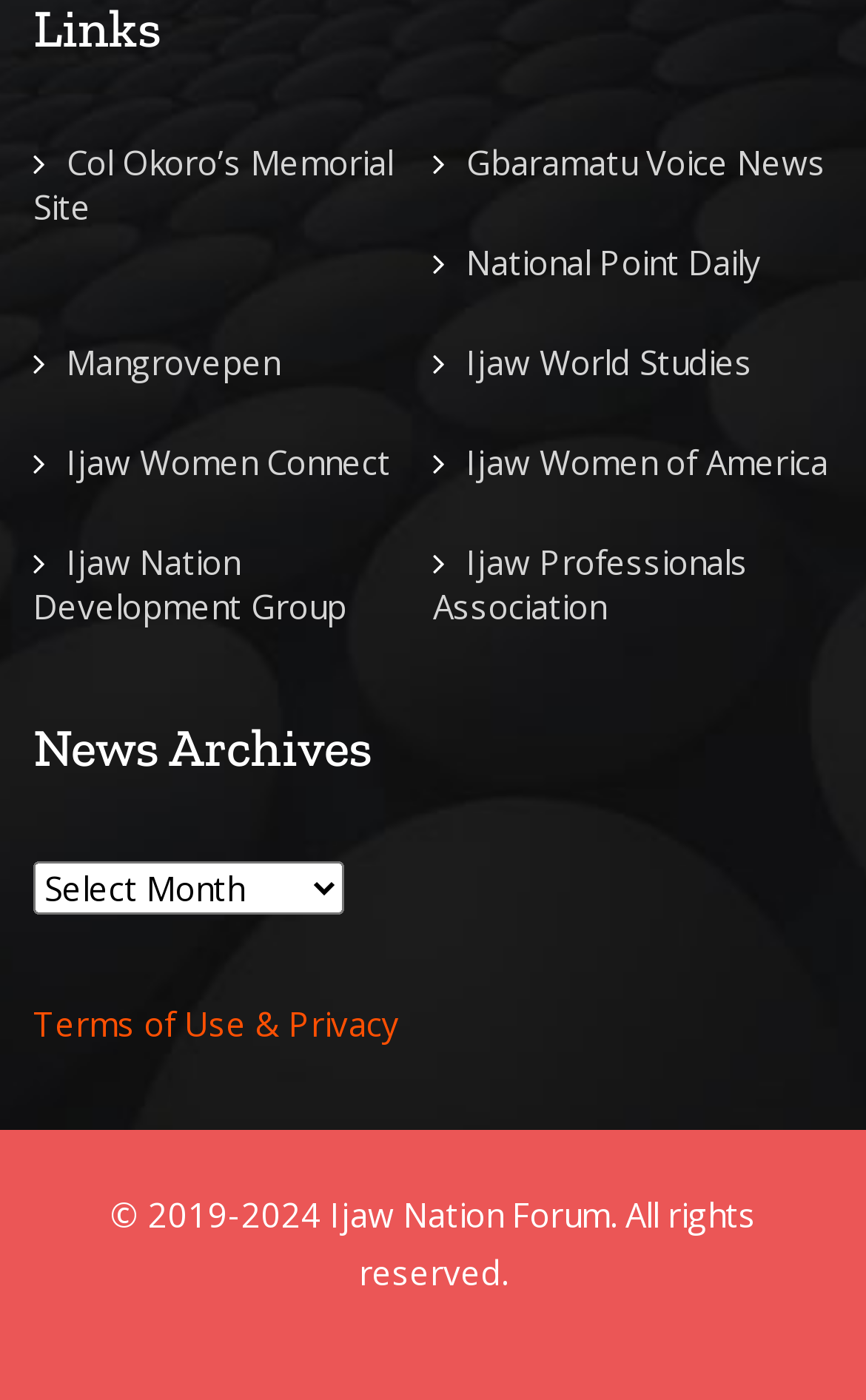Please specify the bounding box coordinates of the area that should be clicked to accomplish the following instruction: "Read about Exploring Front Running Bots in Crypto". The coordinates should consist of four float numbers between 0 and 1, i.e., [left, top, right, bottom].

None